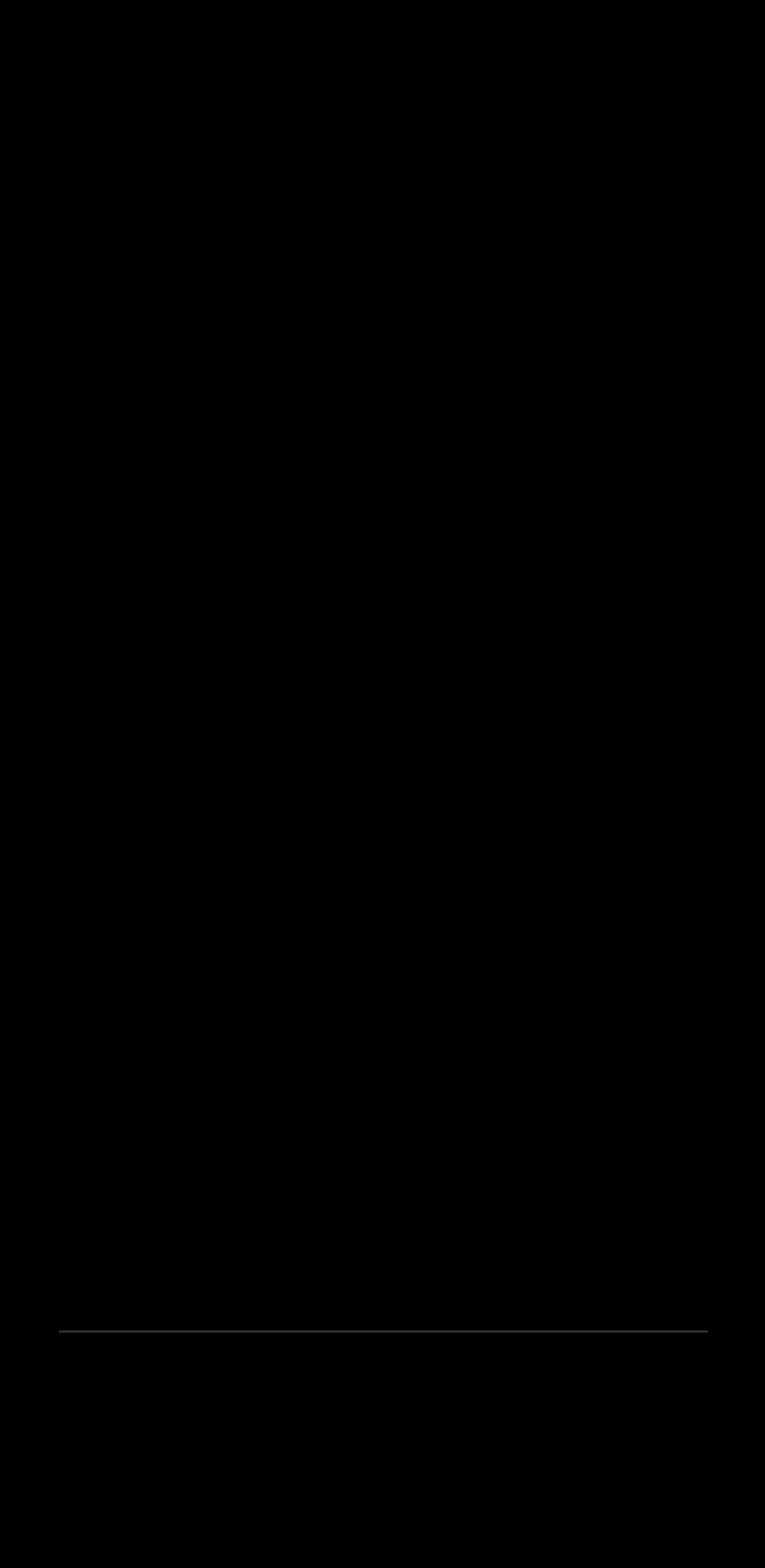How many social media links are there?
Please provide a comprehensive answer based on the details in the screenshot.

I found the social media links under the 'Social' heading, which are 'Twitter' and 'Facebook'.